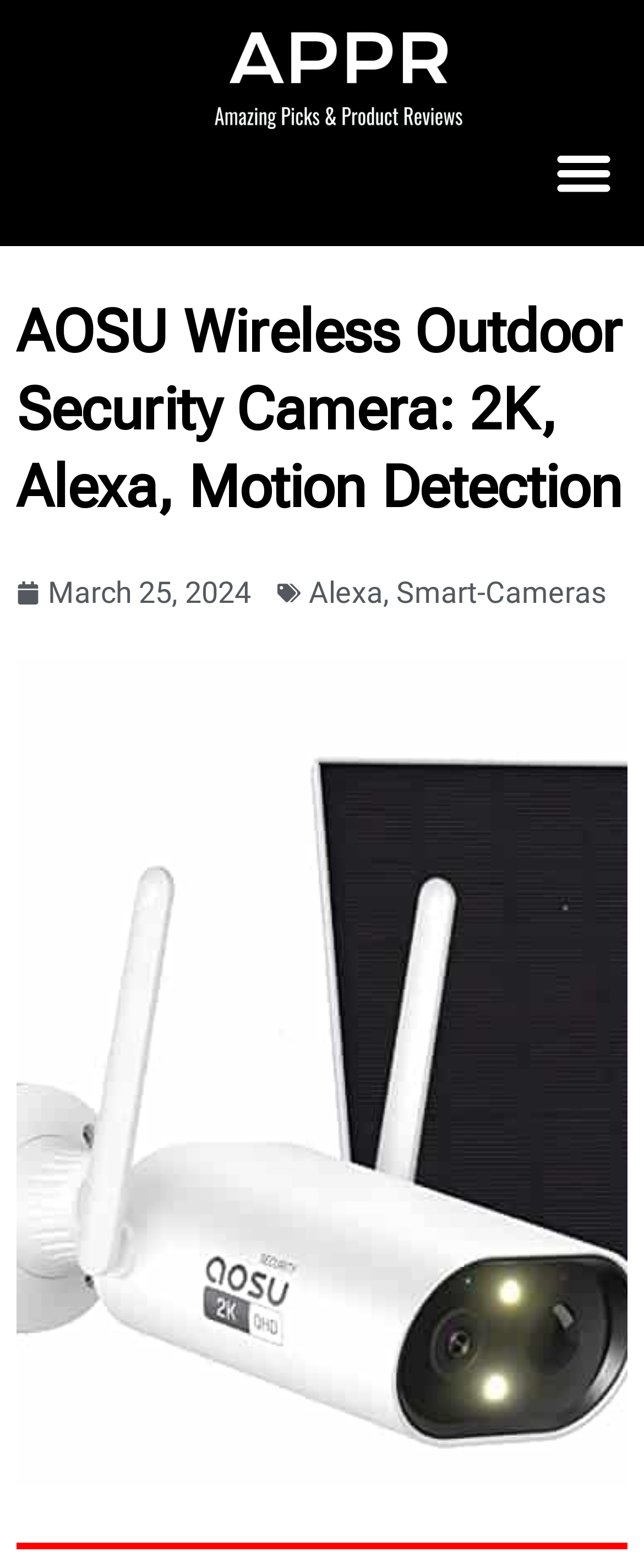Refer to the image and provide a thorough answer to this question:
What is the resolution of the security camera?

I found the resolution of the security camera by looking at the heading element on the webpage, which contains the text 'AOSU Wireless Outdoor Security Camera: 2K, Alexa, Motion Detection'.